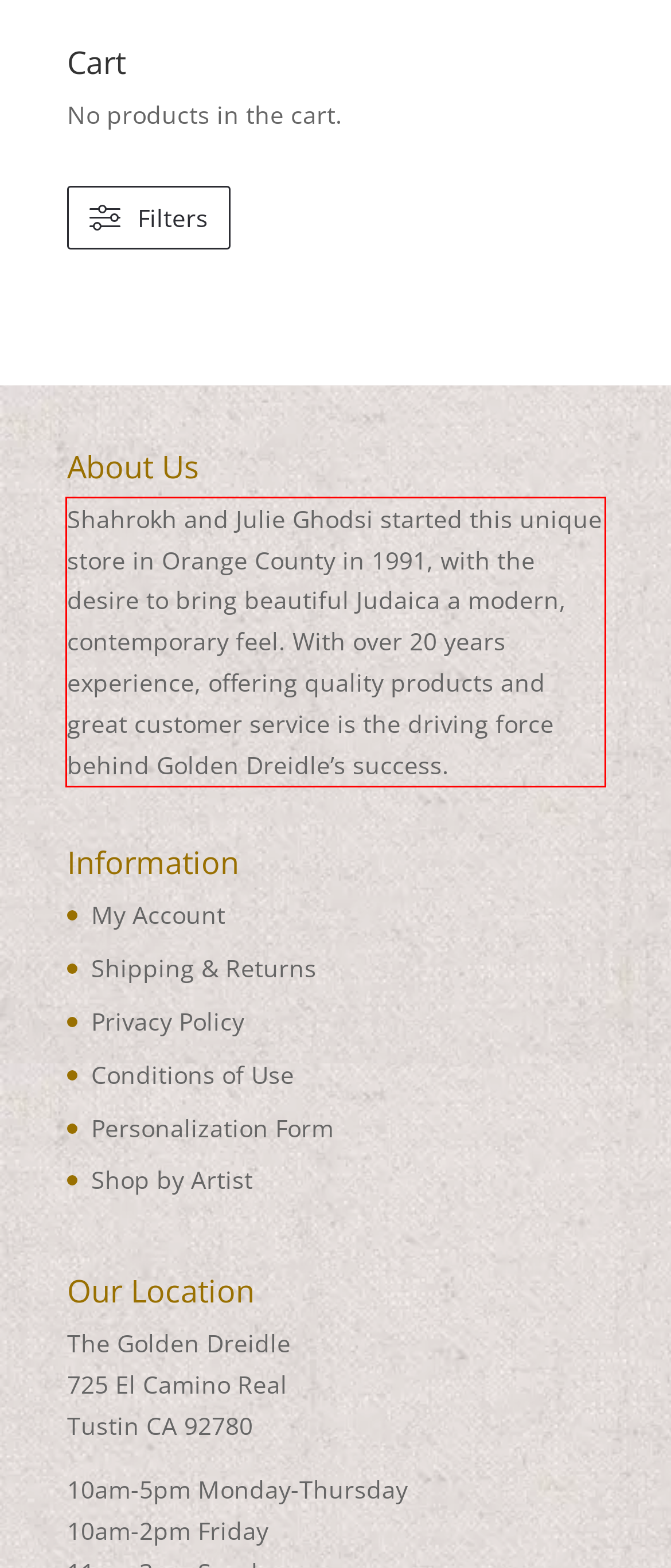Please look at the webpage screenshot and extract the text enclosed by the red bounding box.

Shahrokh and Julie Ghodsi started this unique store in Orange County in 1991, with the desire to bring beautiful Judaica a modern, contemporary feel. With over 20 years experience, offering quality products and great customer service is the driving force behind Golden Dreidle’s success.